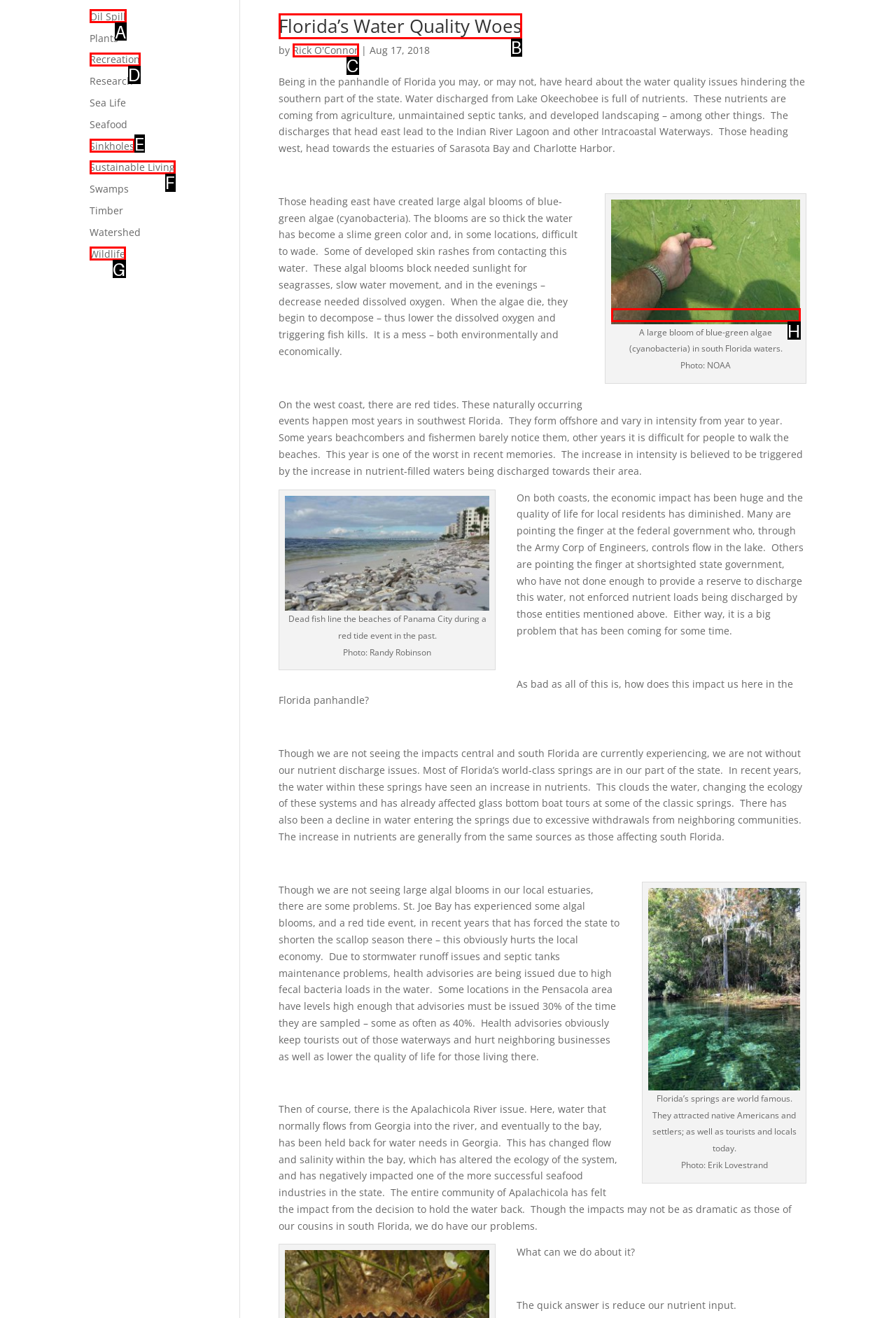Choose the HTML element that best fits the given description: Florida’s Water Quality Woes. Answer by stating the letter of the option.

B